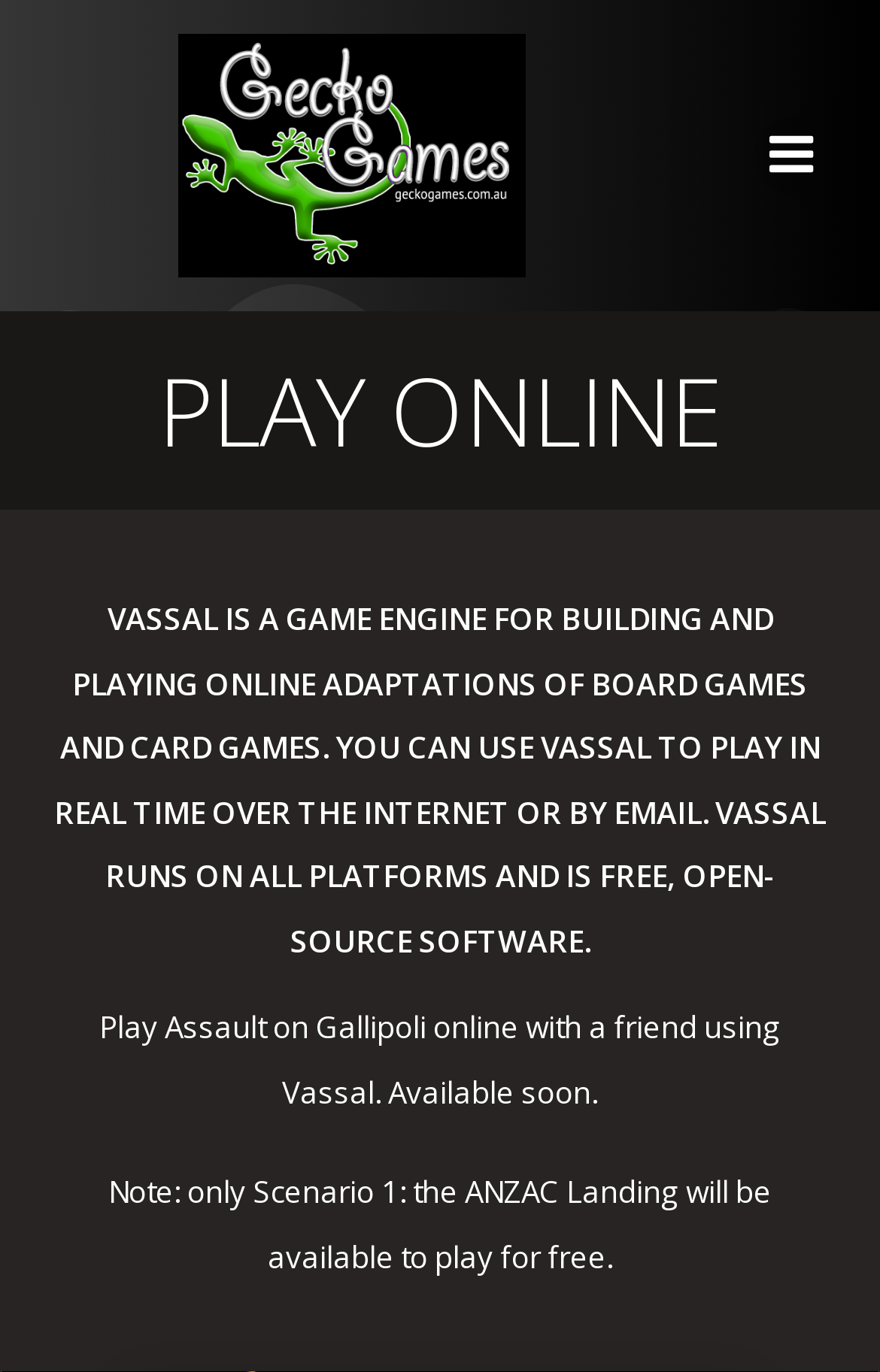Provide a brief response using a word or short phrase to this question:
What is Vassal used for?

Building and playing online adaptations of board games and card games